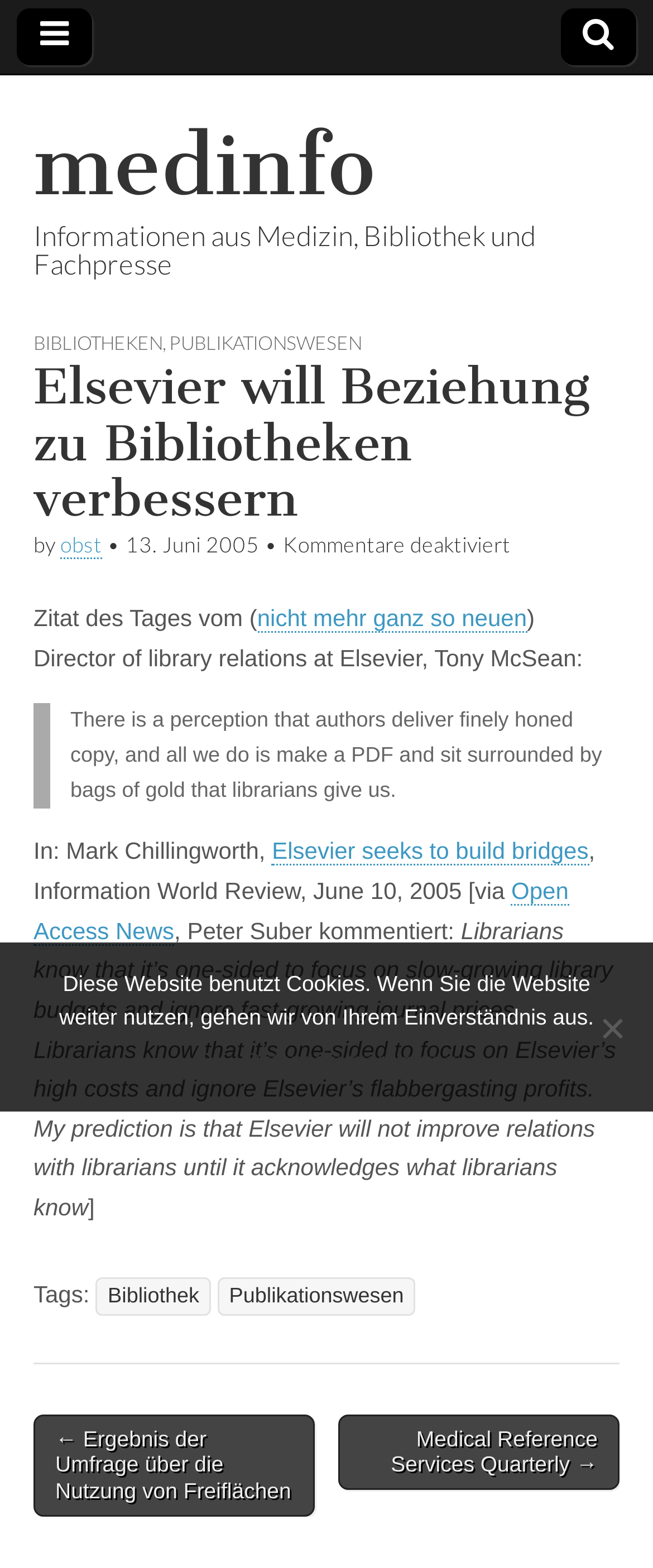What is the date of the quote mentioned in the webpage?
Refer to the screenshot and respond with a concise word or phrase.

13. Juni 2005